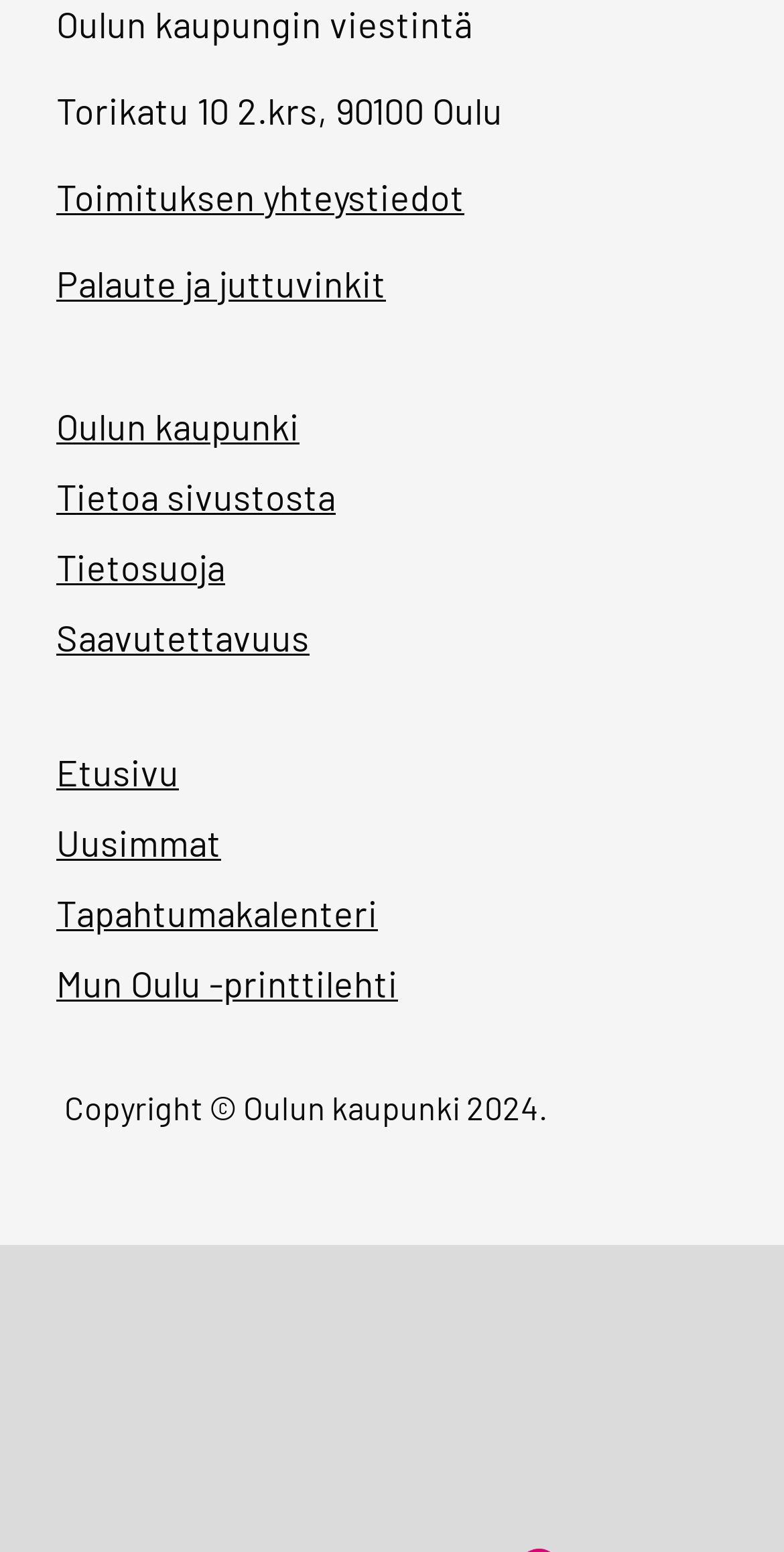Please provide the bounding box coordinates for the element that needs to be clicked to perform the following instruction: "Go to the city's homepage". The coordinates should be given as four float numbers between 0 and 1, i.e., [left, top, right, bottom].

[0.072, 0.261, 0.382, 0.289]